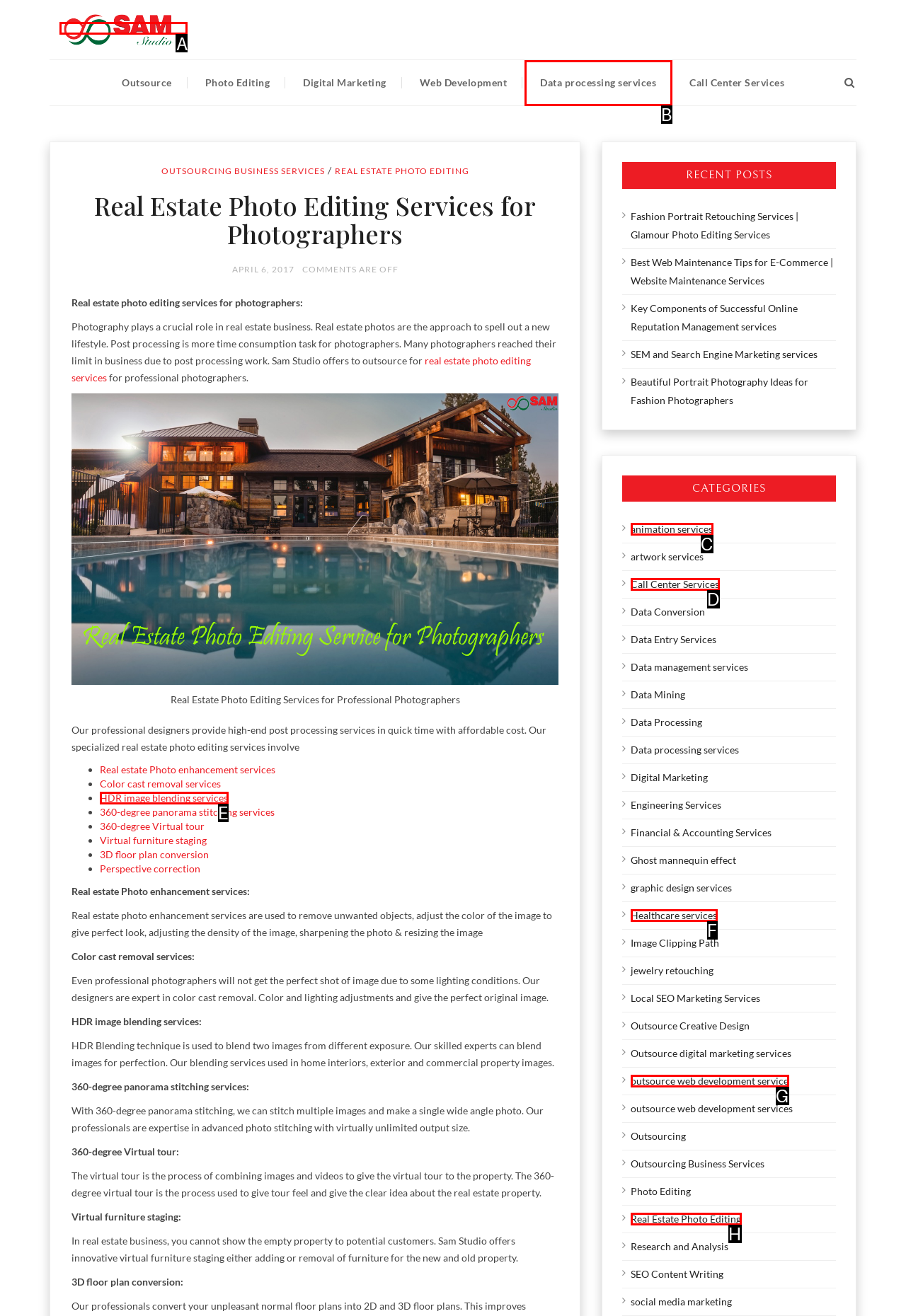Identify the UI element described as: Call Center Services
Answer with the option's letter directly.

D